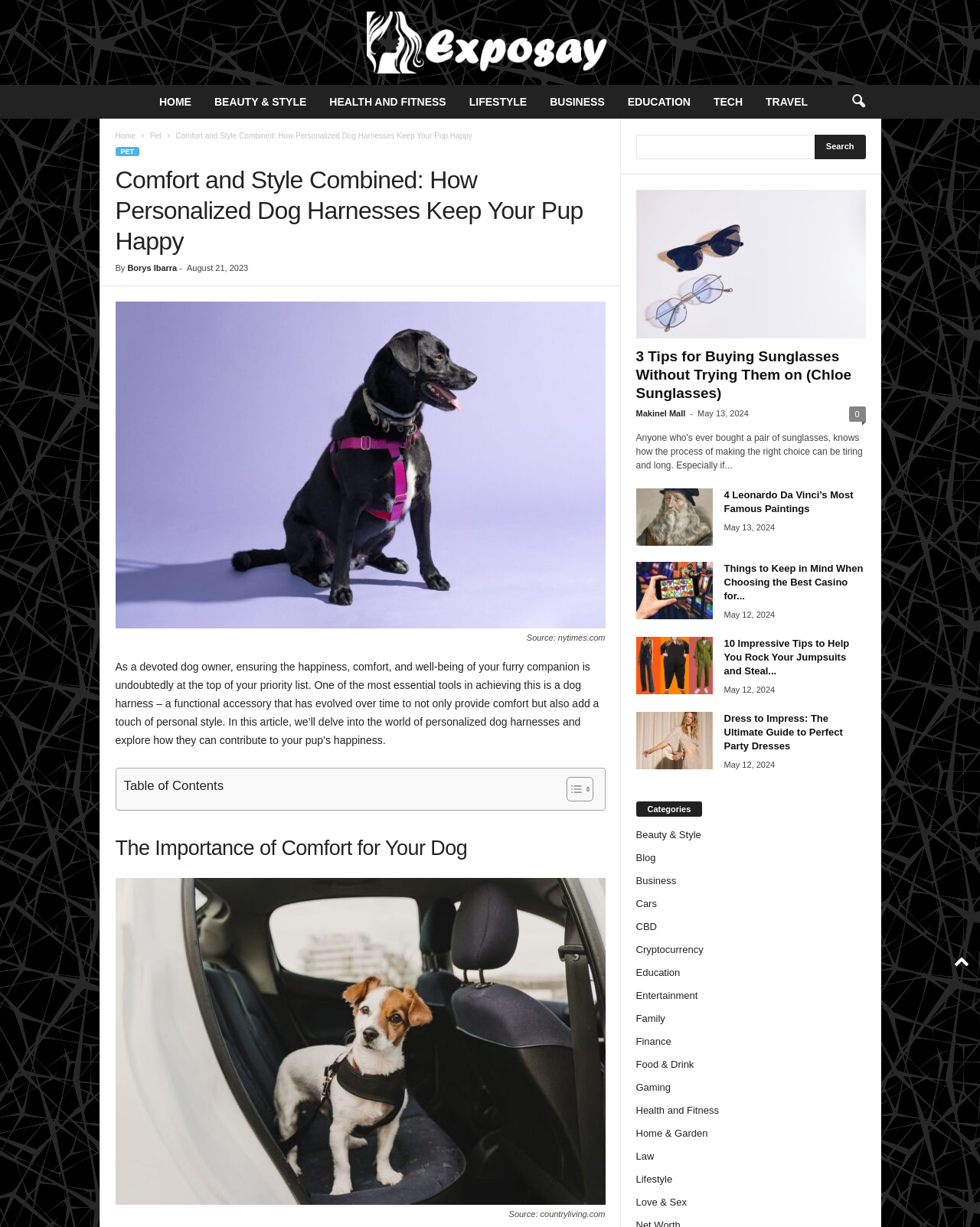Please locate the bounding box coordinates of the element's region that needs to be clicked to follow the instruction: "Search for something". The bounding box coordinates should be provided as four float numbers between 0 and 1, i.e., [left, top, right, bottom].

None